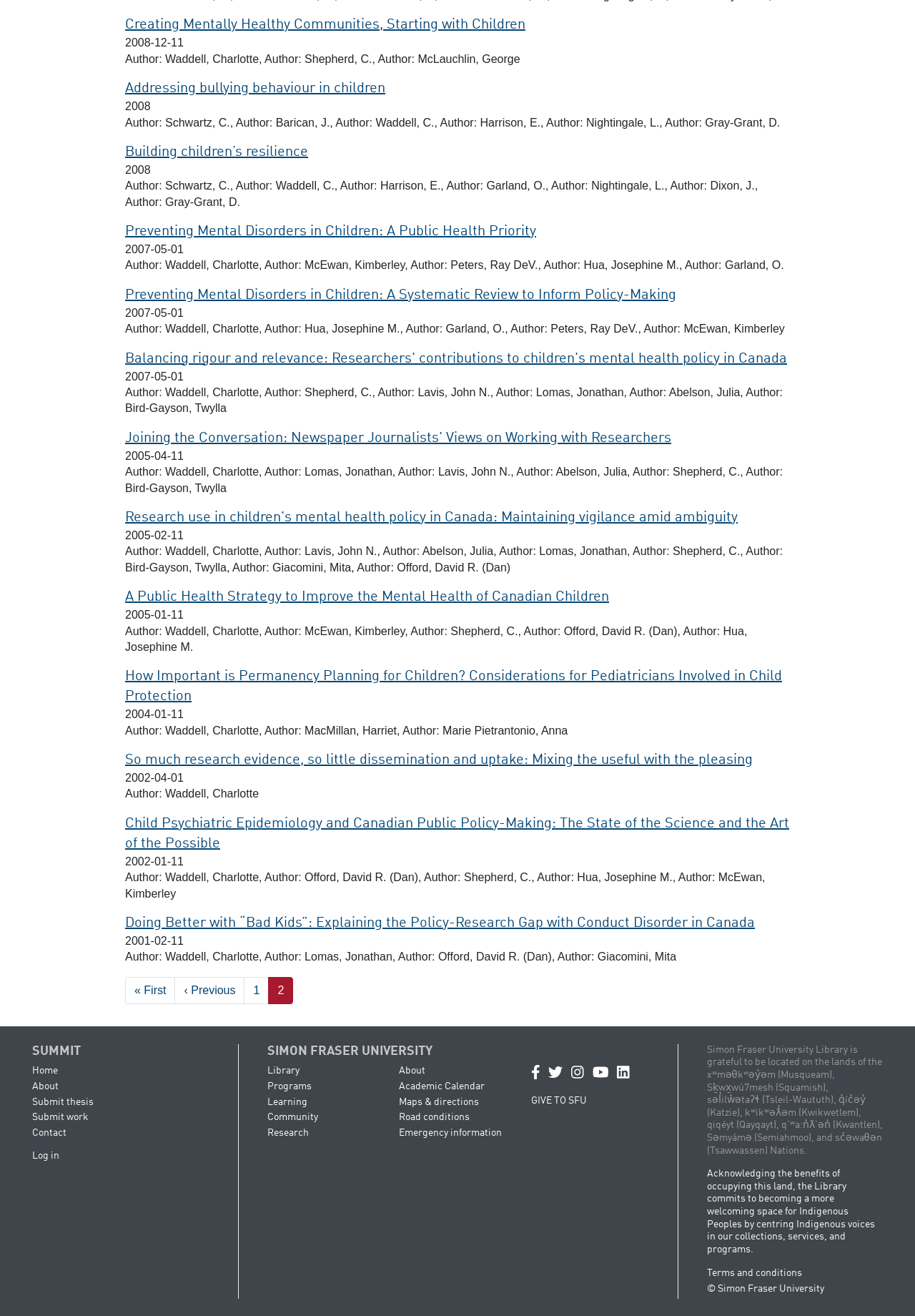Determine the bounding box of the UI element mentioned here: "Log in". The coordinates must be in the format [left, top, right, bottom] with values ranging from 0 to 1.

[0.035, 0.875, 0.065, 0.882]